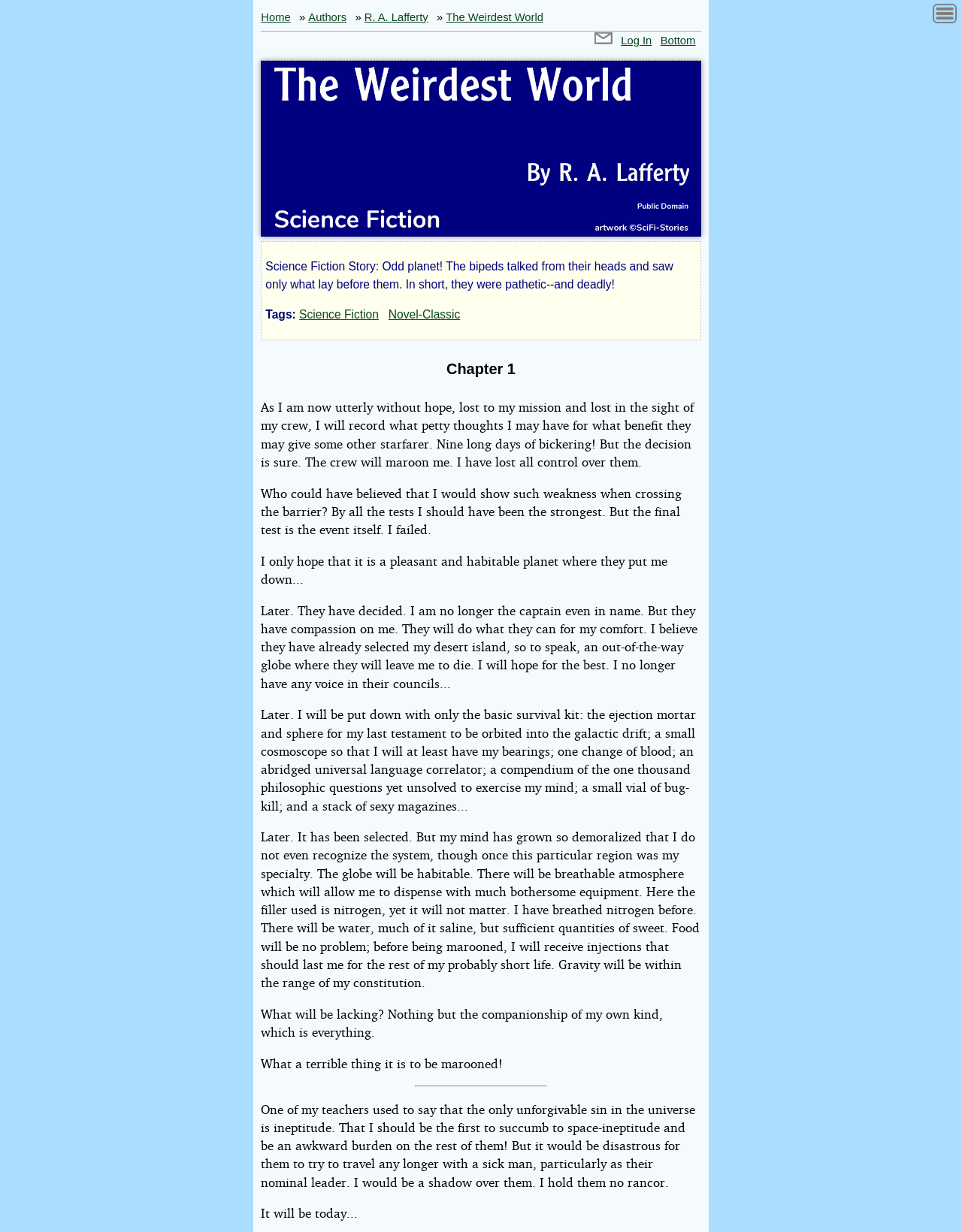What is the orientation of the separator?
Based on the image, give a concise answer in the form of a single word or short phrase.

horizontal